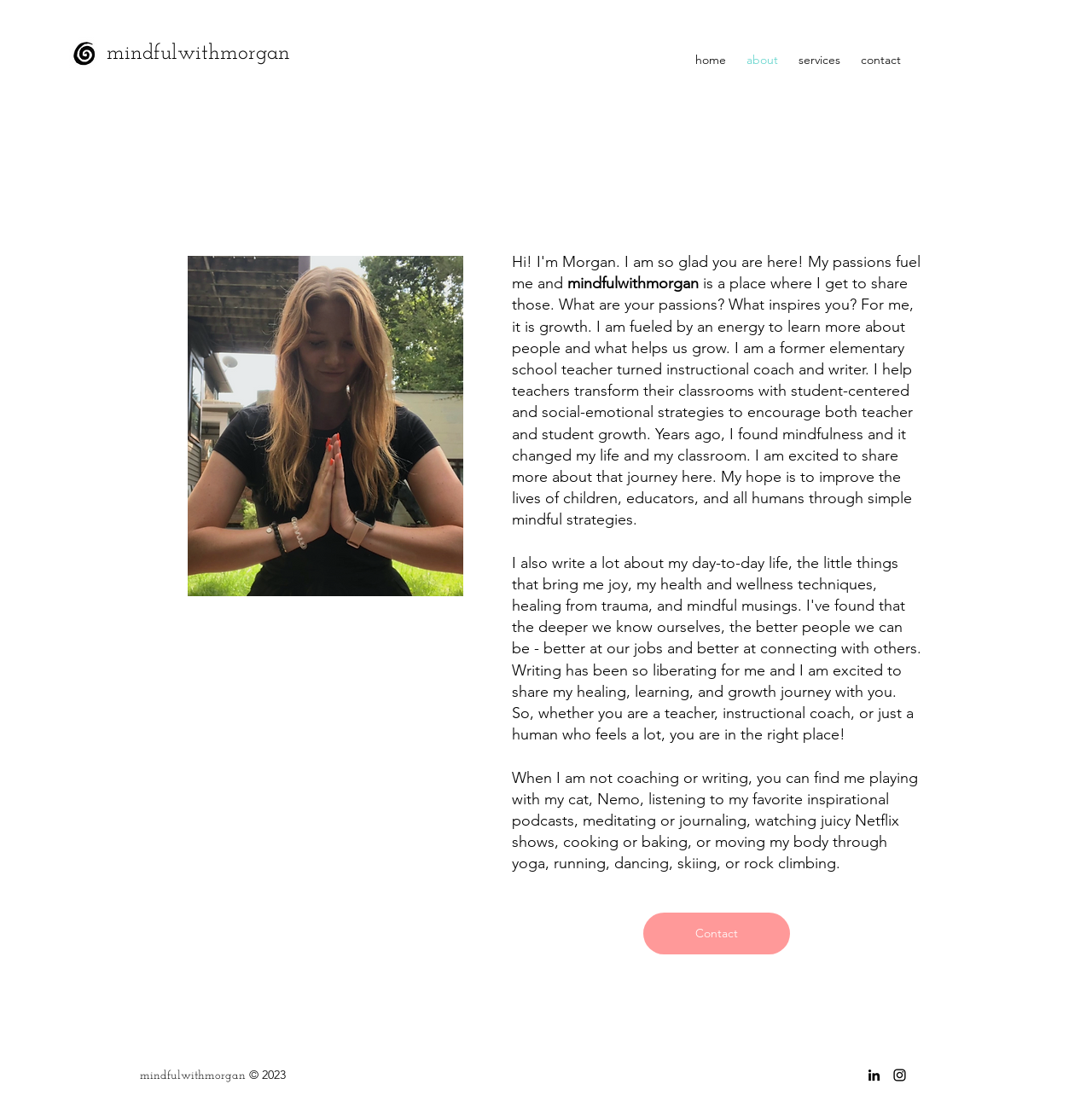Using the given element description, provide the bounding box coordinates (top-left x, top-left y, bottom-right x, bottom-right y) for the corresponding UI element in the screenshot: Contact

[0.589, 0.816, 0.723, 0.853]